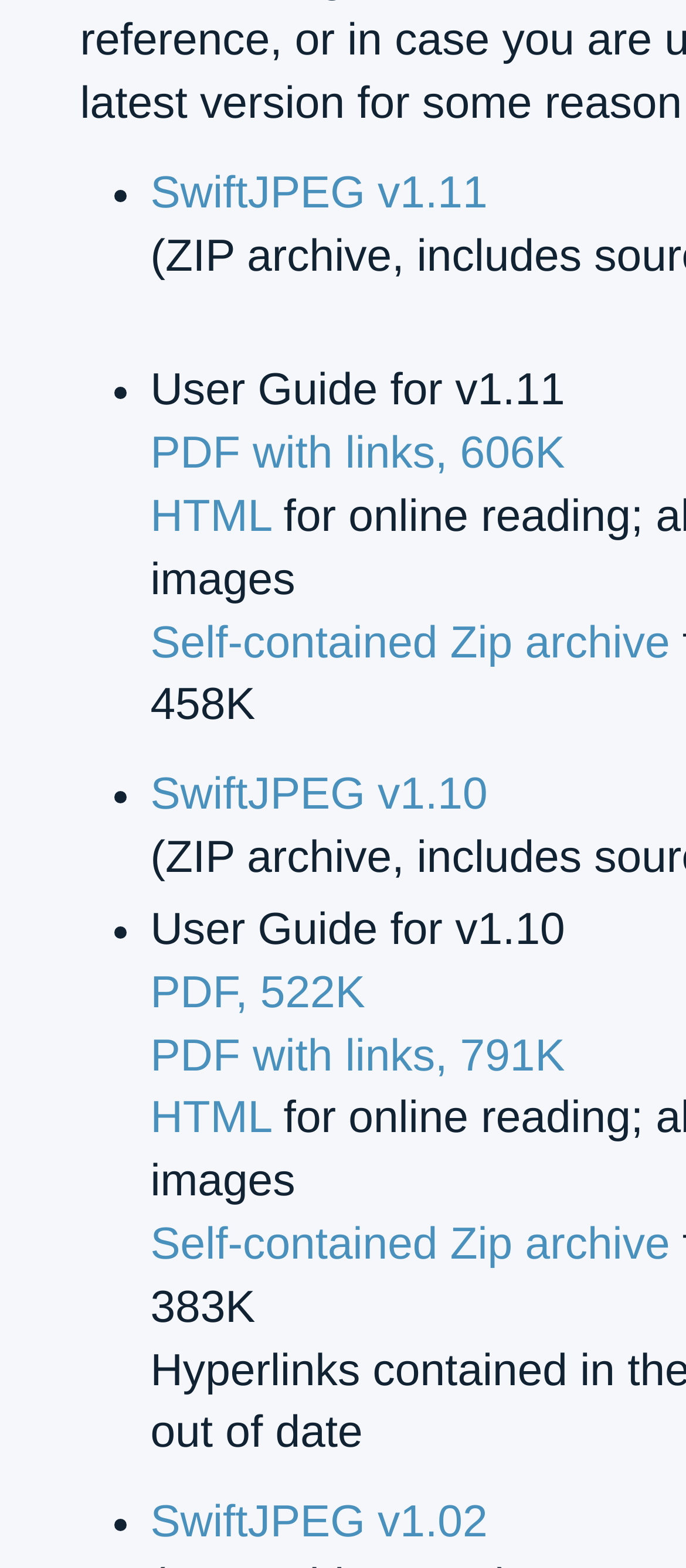Please provide the bounding box coordinates for the element that needs to be clicked to perform the instruction: "download Self-contained Zip archive". The coordinates must consist of four float numbers between 0 and 1, formatted as [left, top, right, bottom].

[0.219, 0.778, 0.977, 0.809]